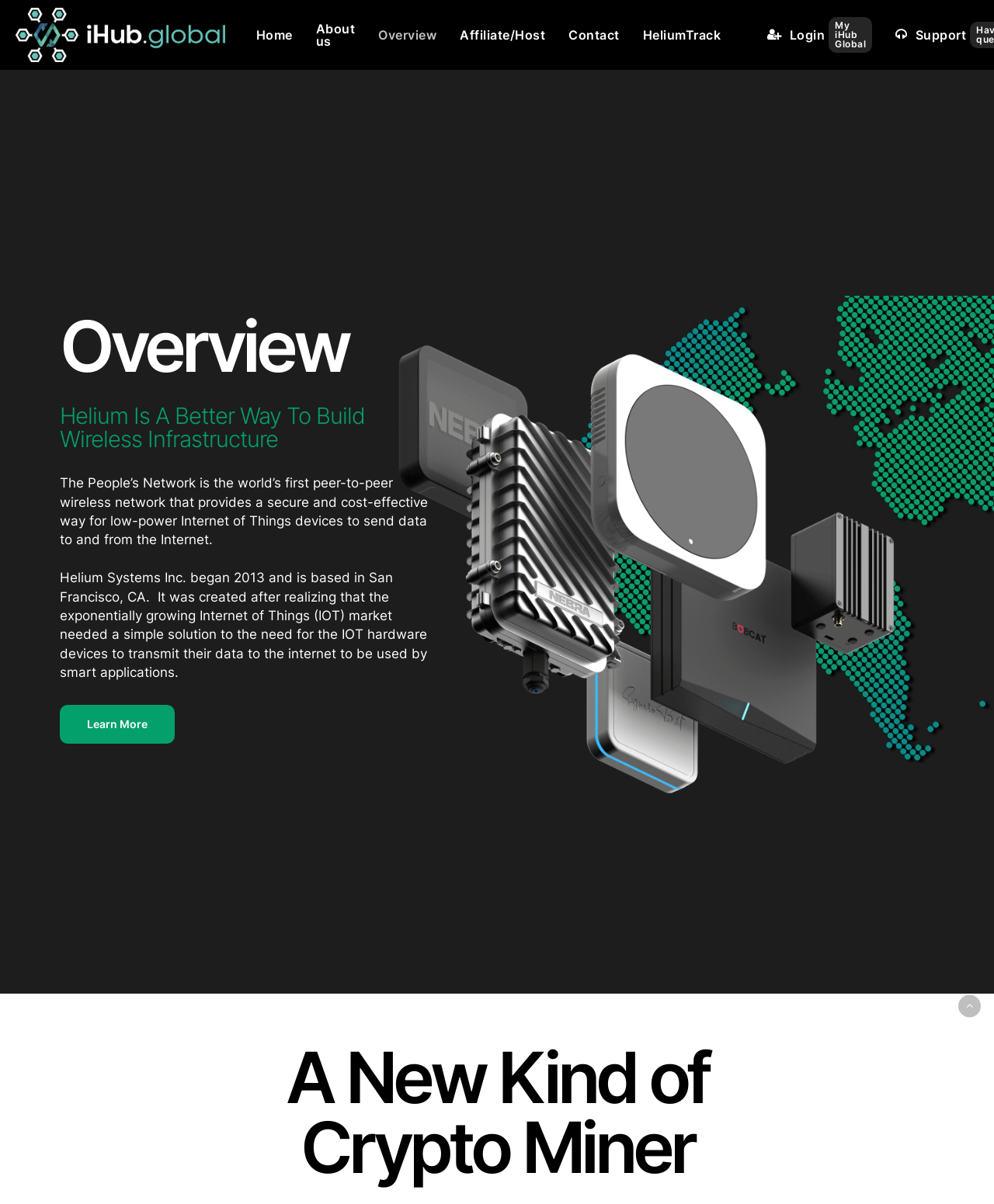Can you identify the bounding box coordinates of the clickable region needed to carry out this instruction: 'check HeliumTrack'? The coordinates should be four float numbers within the range of 0 to 1, stated as [left, top, right, bottom].

[0.635, 0.024, 0.737, 0.034]